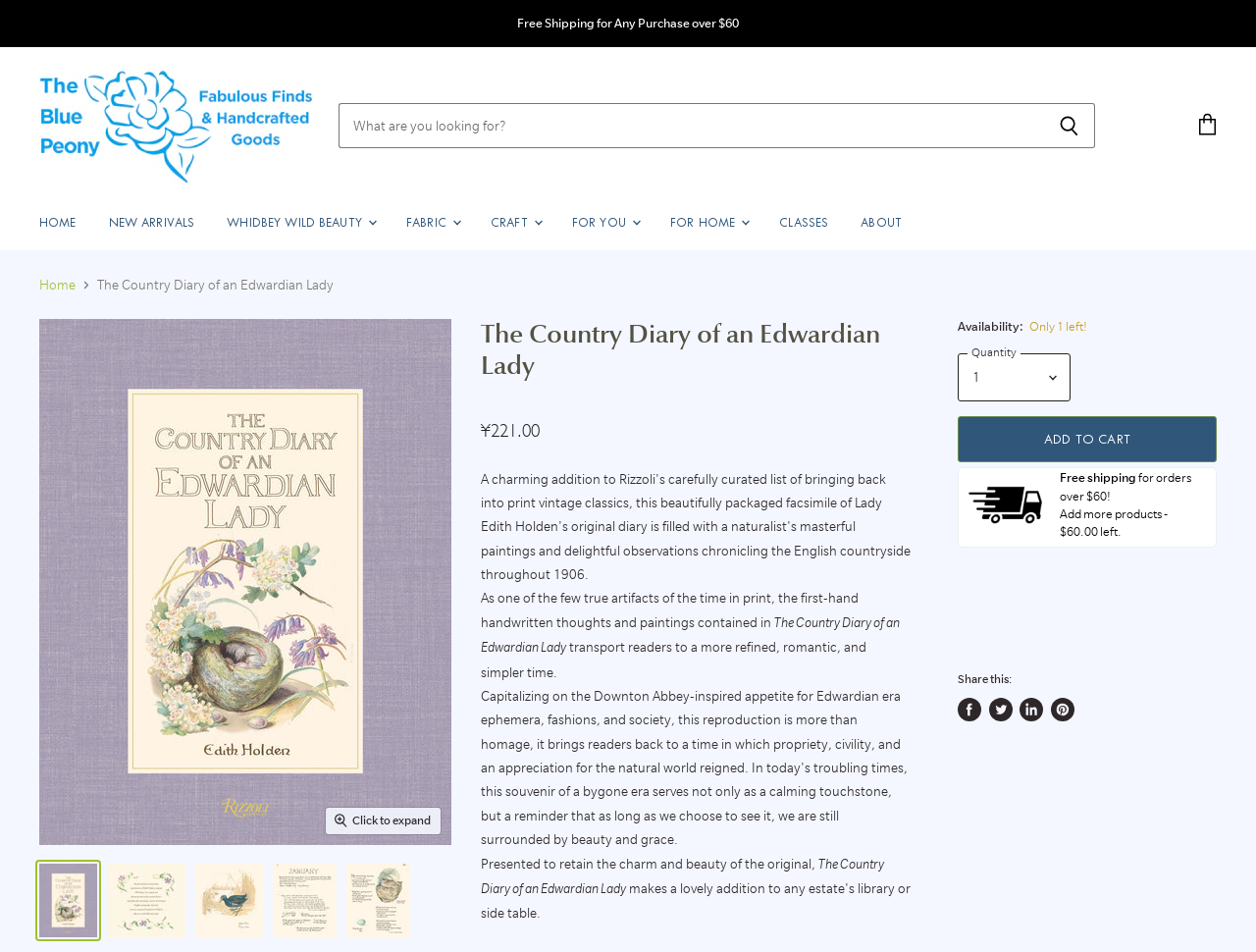Detail the webpage's structure and highlights in your description.

This webpage is about a product called "The Country Diary of an Edwardian Lady" and appears to be an online store selling this item. At the top of the page, there is a notification about free shipping for any purchase over $60. Below this, there is a search bar and a navigation menu with links to different sections of the website, including "HOME", "NEW ARRIVALS", and "CLASSES".

On the left side of the page, there is a breadcrumbs navigation menu showing the current location of the product page. Below this, there is a large image of the product, which is a book. To the right of the image, there is a section with product details, including the title, price (¥221.00), and a description of the book. The description explains that the book is a firsthand handwritten account of the time period and transports readers to a more refined and simpler time.

Below the product details, there is a section showing the availability of the product, which is only 1 left in stock. There is also a dropdown menu to select the quantity of the product to add to the cart. A "ADD TO CART" button is located below this section.

On the right side of the page, there is a section with social media links to share the product on Facebook, Twitter, LinkedIn, and Pinterest. Additionally, there is a notification about free shipping for orders over $60 and a message encouraging the user to add more products to their cart to reach the free shipping threshold.